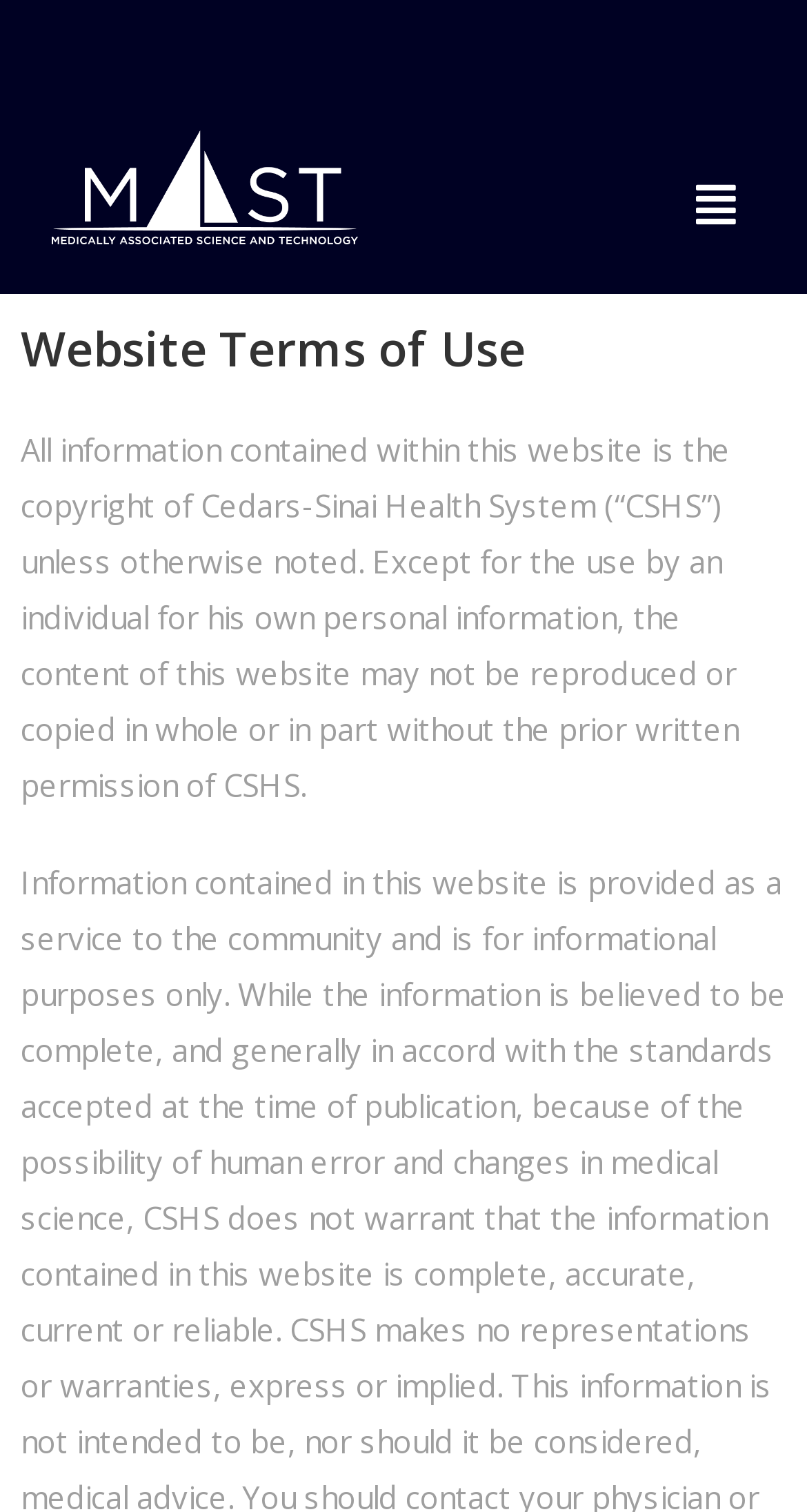Locate the bounding box of the user interface element based on this description: "Menu".

[0.843, 0.108, 0.931, 0.16]